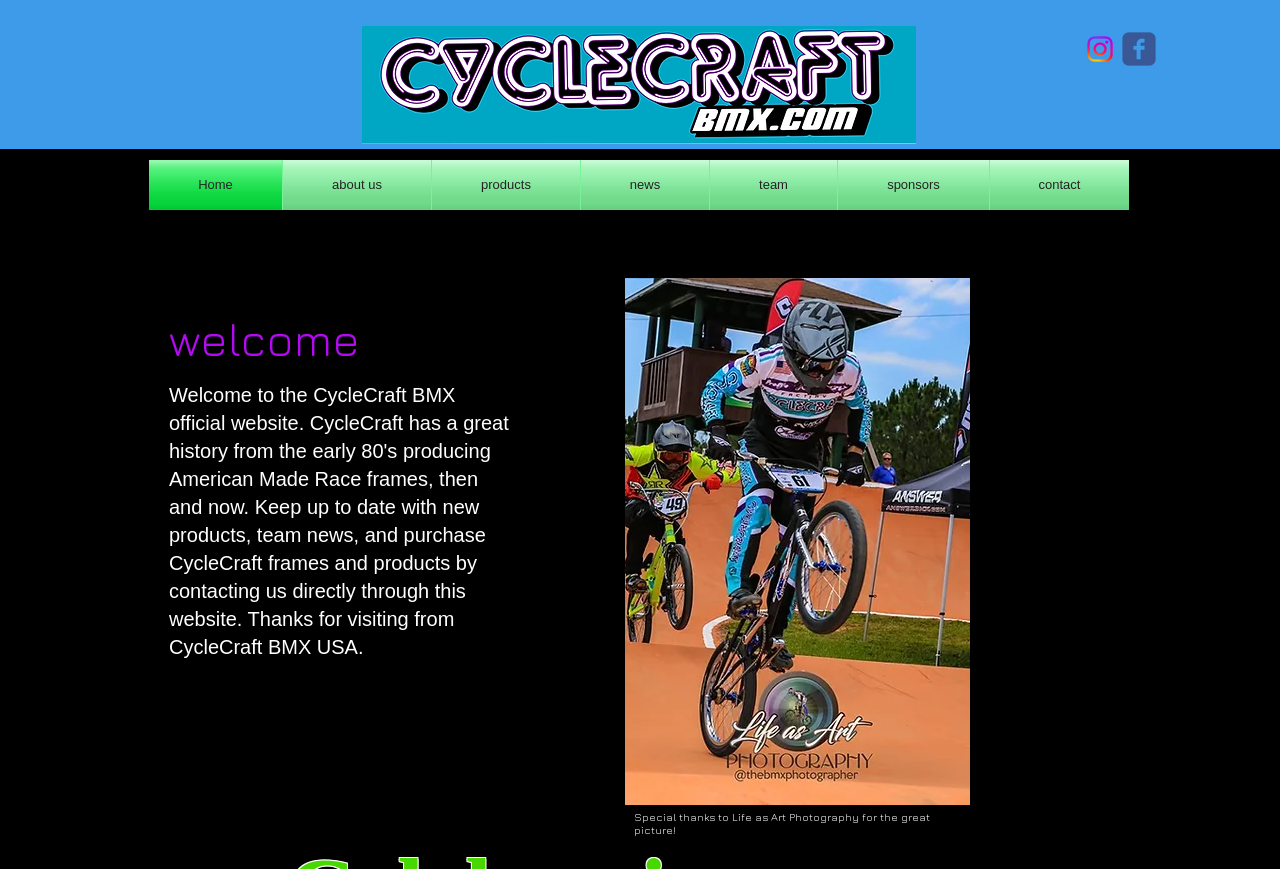How many navigation links are there?
Please provide a comprehensive answer based on the contents of the image.

There are seven navigation links, namely 'Home', 'about us', 'products', 'news', 'team', 'sponsors', and 'contact', located at the top of the webpage, which are part of the 'Site' navigation.